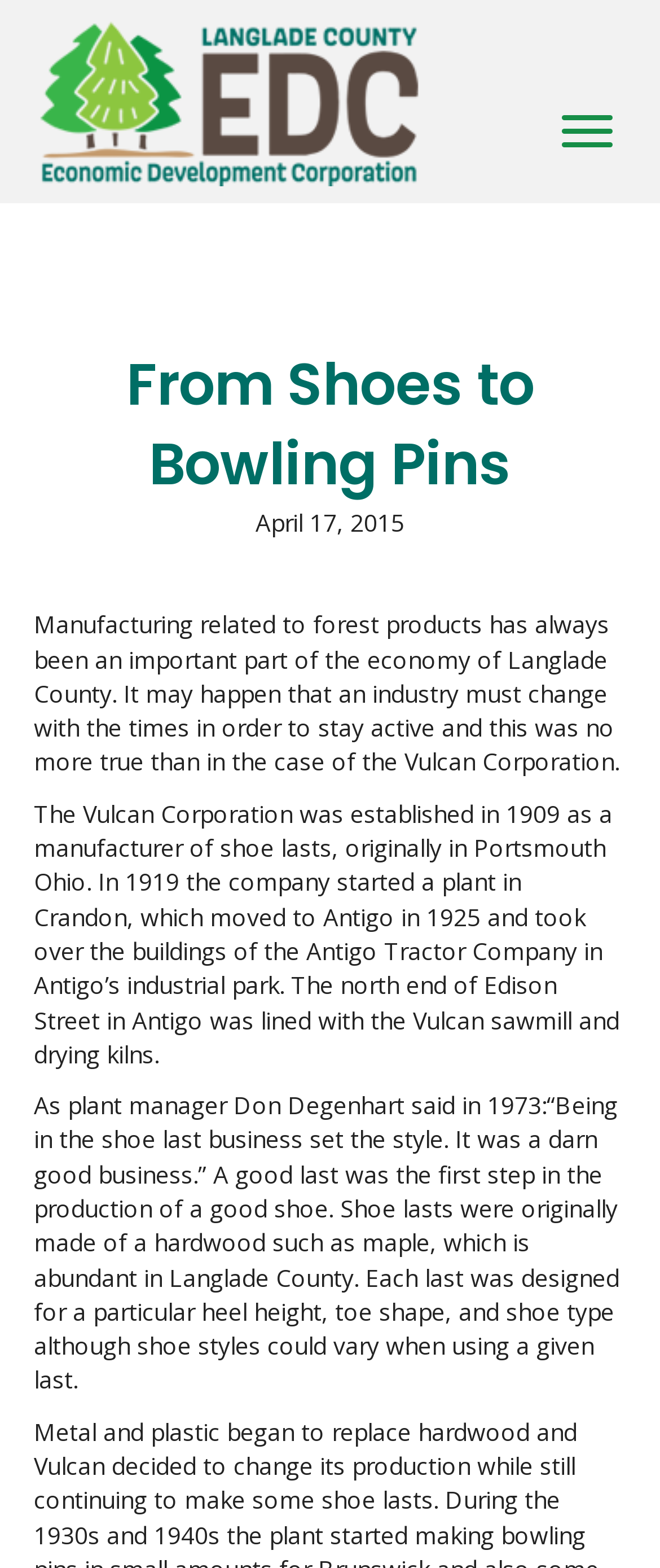Using a single word or phrase, answer the following question: 
What year was the Vulcan Corporation established?

1909